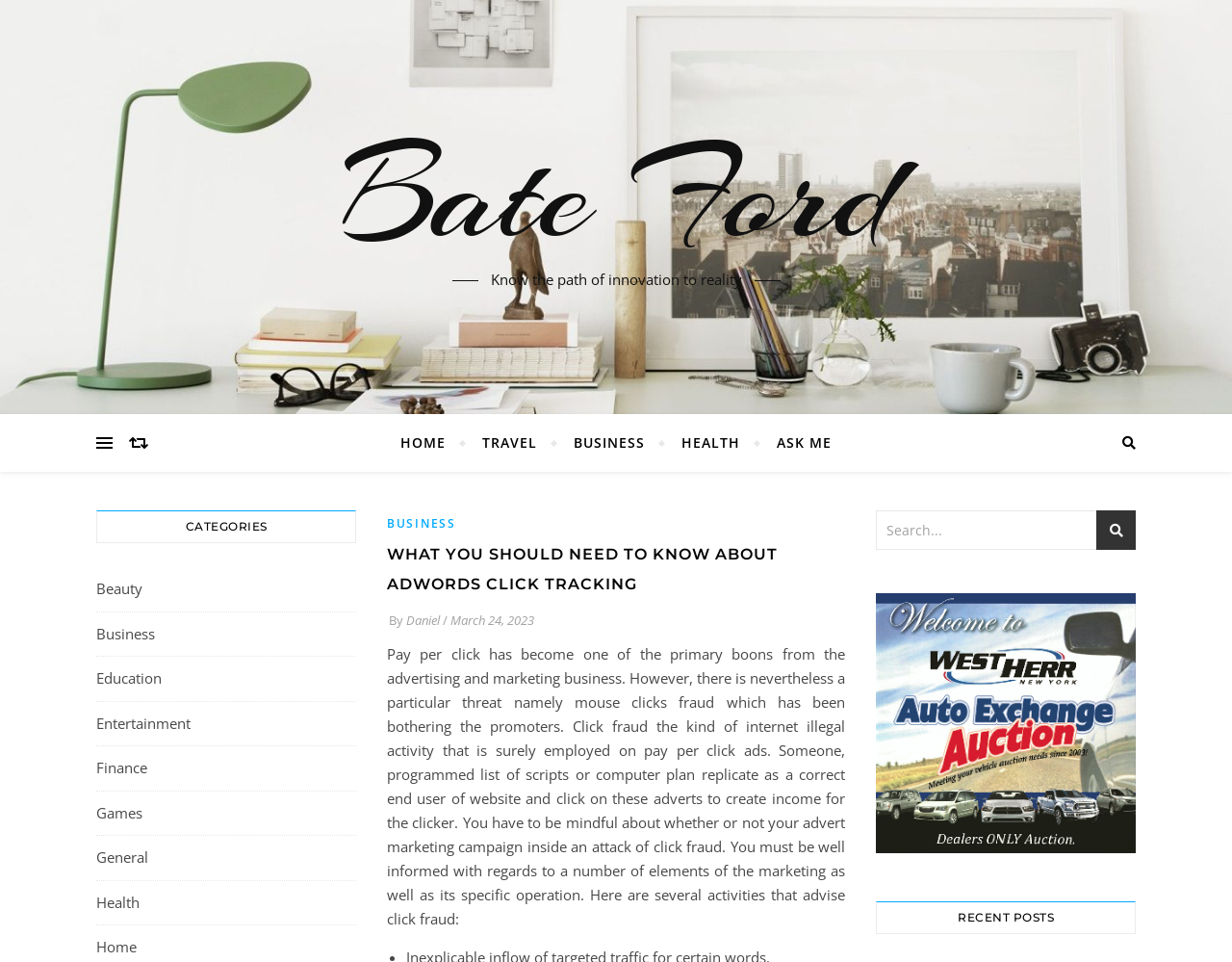Please answer the following question using a single word or phrase: 
How many categories are listed on the webpage?

11